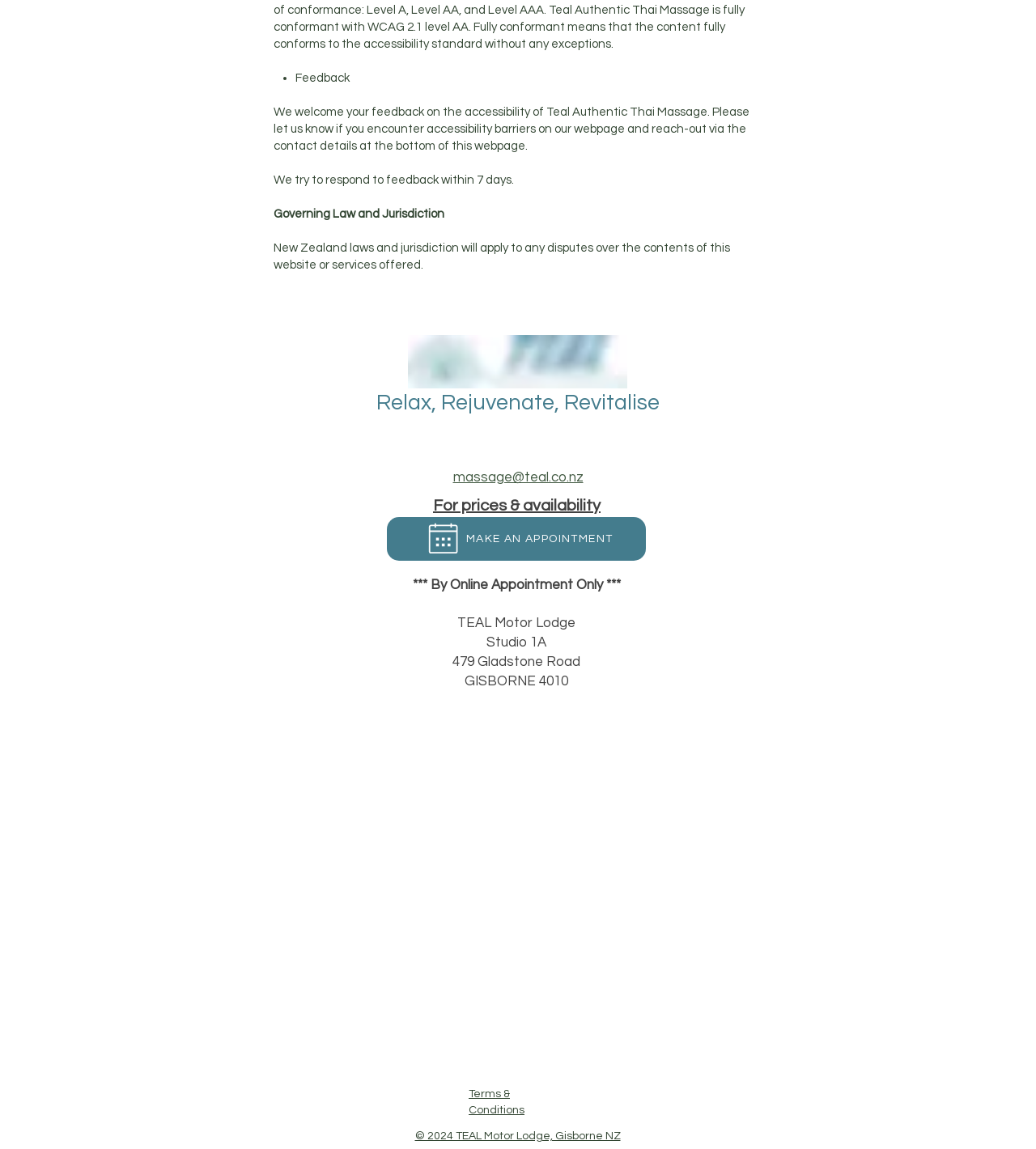Please predict the bounding box coordinates of the element's region where a click is necessary to complete the following instruction: "Check Google Maps". The coordinates should be represented by four float numbers between 0 and 1, i.e., [left, top, right, bottom].

[0.0, 0.61, 1.0, 0.938]